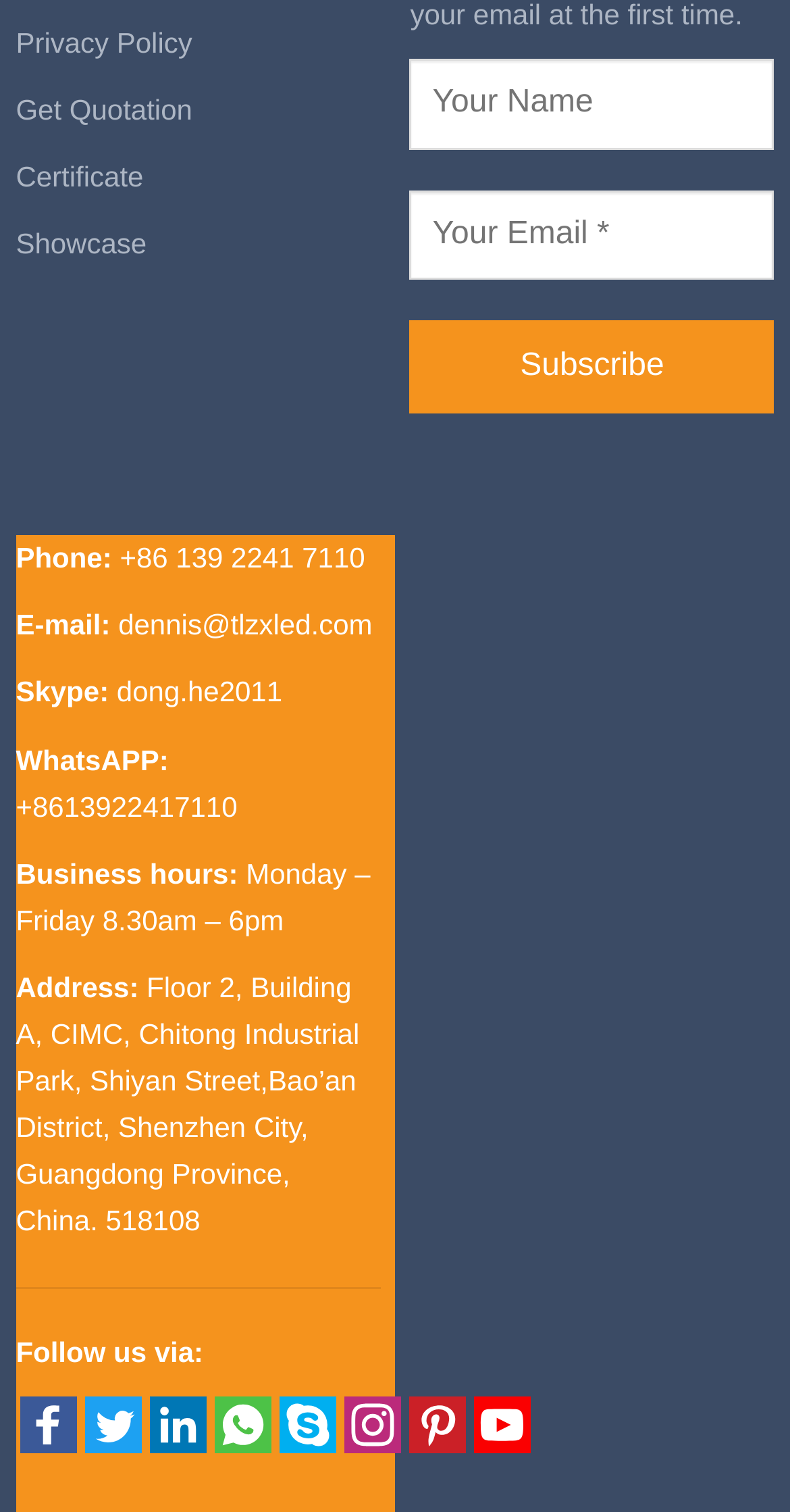Please identify the bounding box coordinates for the region that you need to click to follow this instruction: "Enter your name in the textbox".

[0.519, 0.039, 0.98, 0.099]